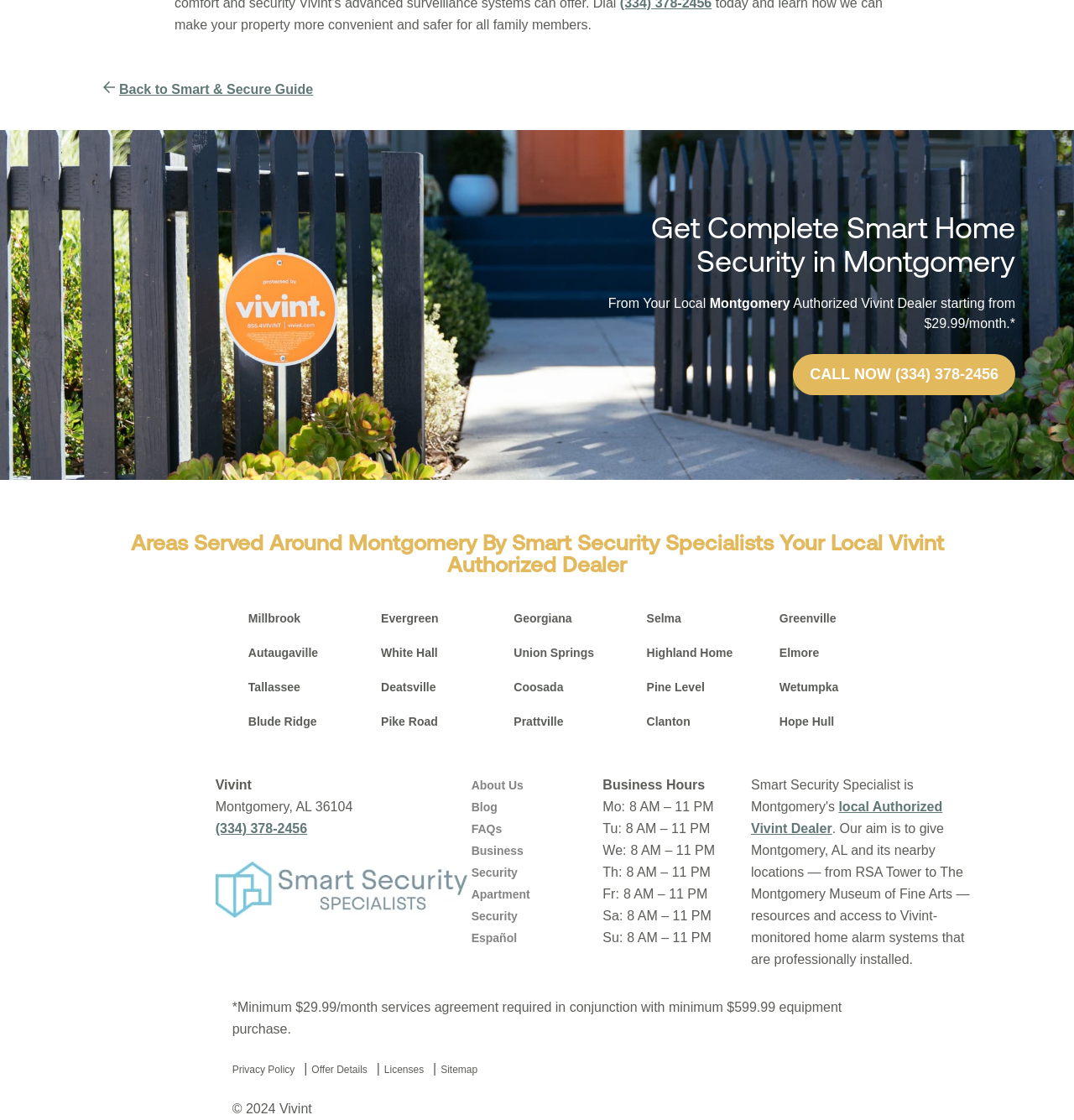Locate the bounding box coordinates of the UI element described by: "Offer Details". The bounding box coordinates should consist of four float numbers between 0 and 1, i.e., [left, top, right, bottom].

[0.29, 0.95, 0.342, 0.96]